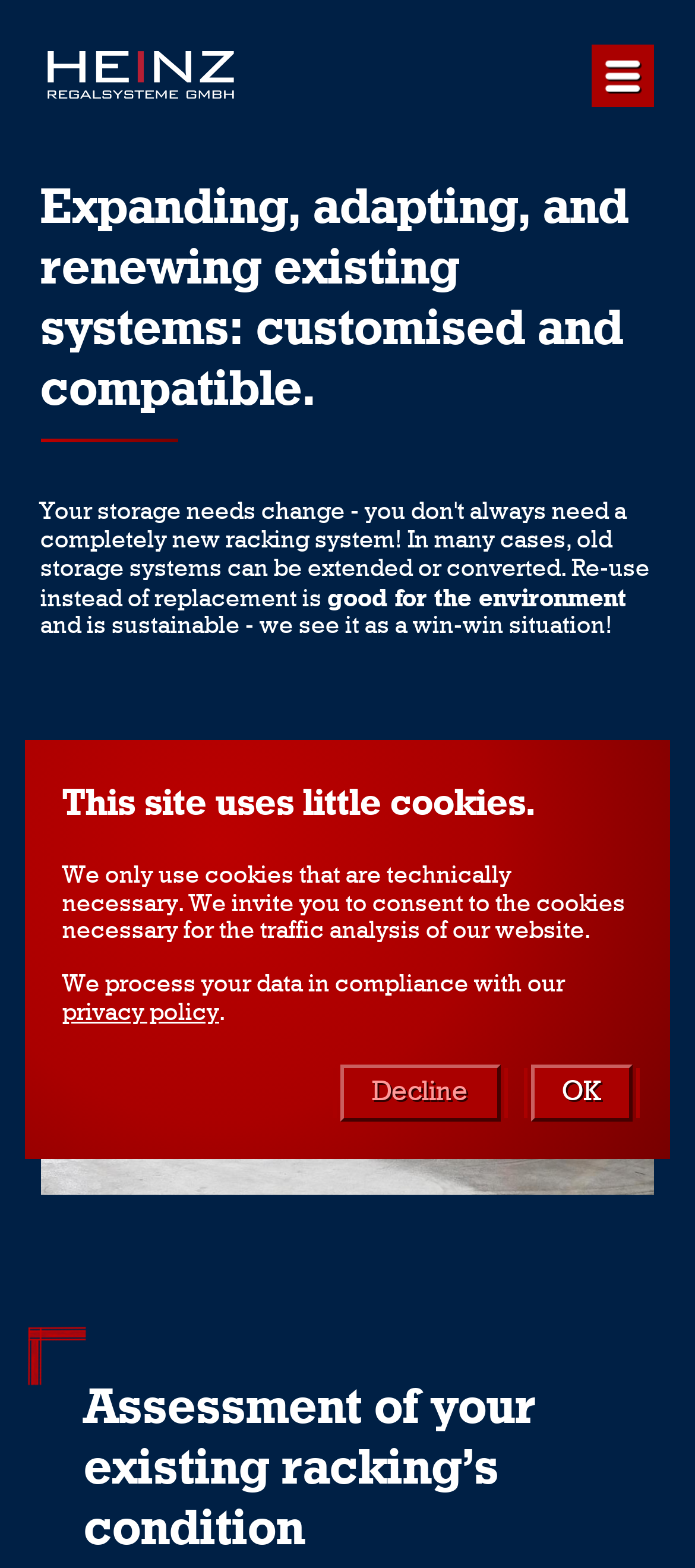Please answer the following question using a single word or phrase: 
What is the company name on the logo?

Heinz Regalsysteme GmbH